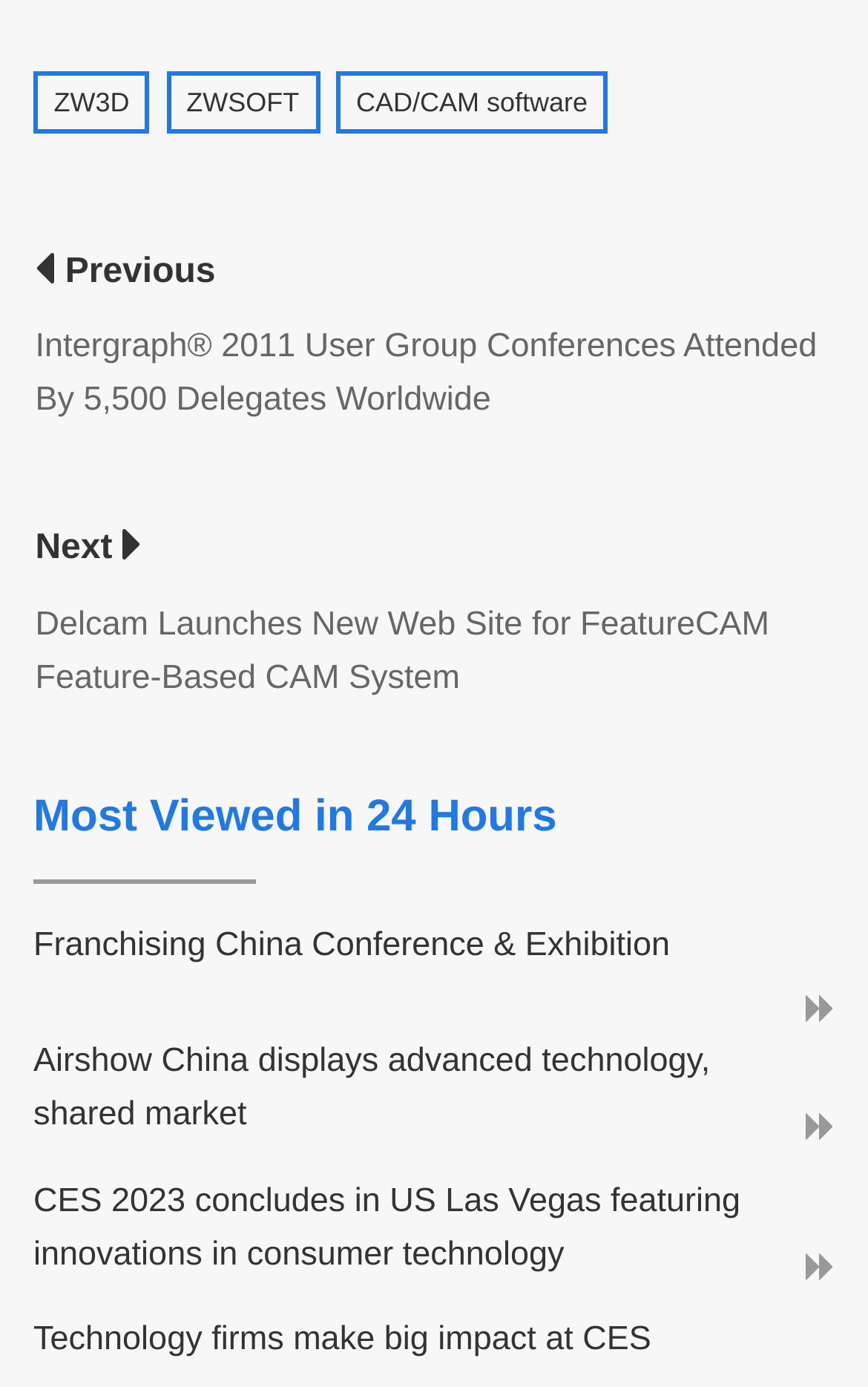Please locate the bounding box coordinates for the element that should be clicked to achieve the following instruction: "Check out Delcam Launches New Web Site for FeatureCAM". Ensure the coordinates are given as four float numbers between 0 and 1, i.e., [left, top, right, bottom].

[0.041, 0.437, 0.886, 0.502]